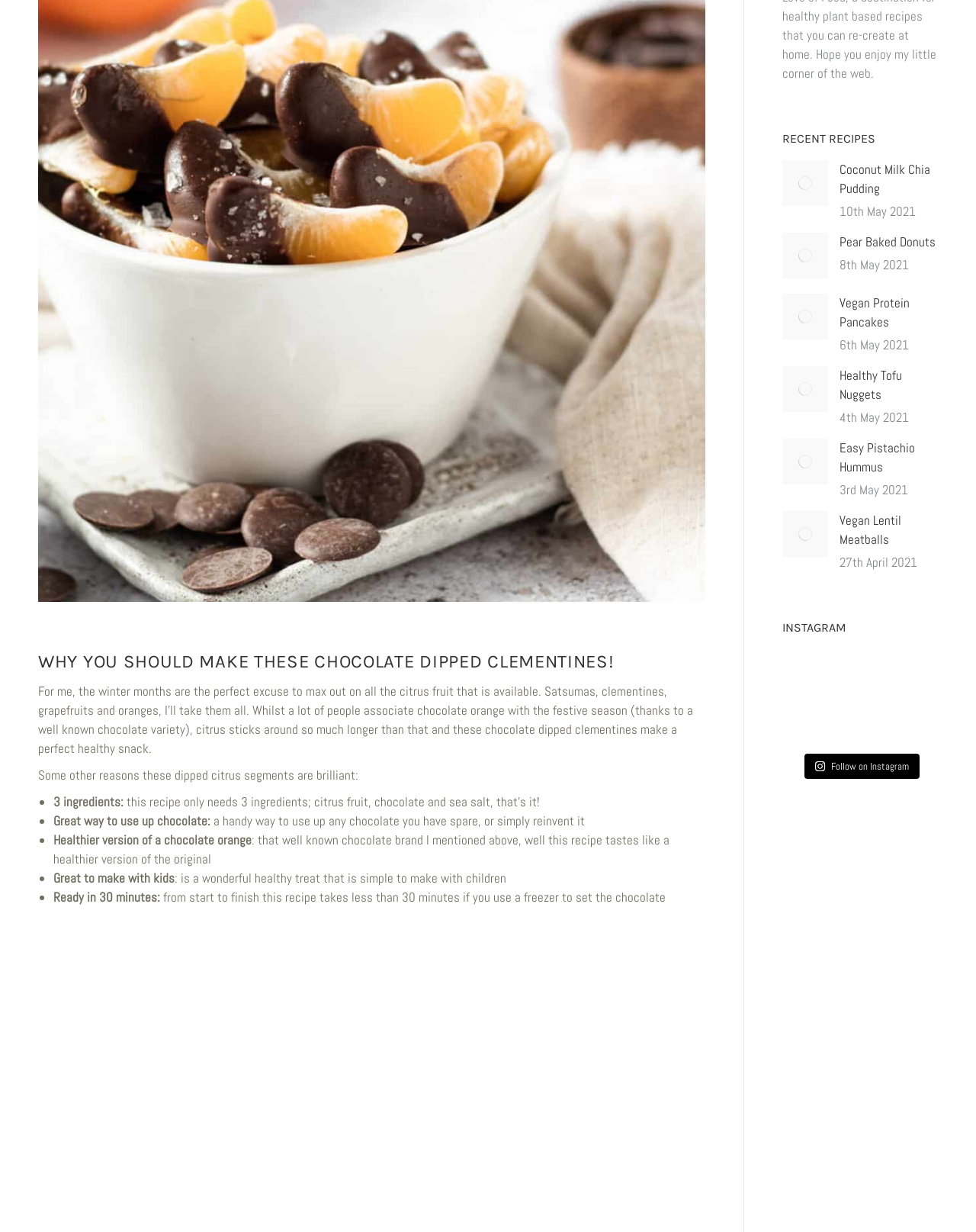Please provide the bounding box coordinates in the format (top-left x, top-left y, bottom-right x, bottom-right y). Remember, all values are floating point numbers between 0 and 1. What is the bounding box coordinate of the region described as: aria-label="Post image"

[0.802, 0.238, 0.848, 0.276]